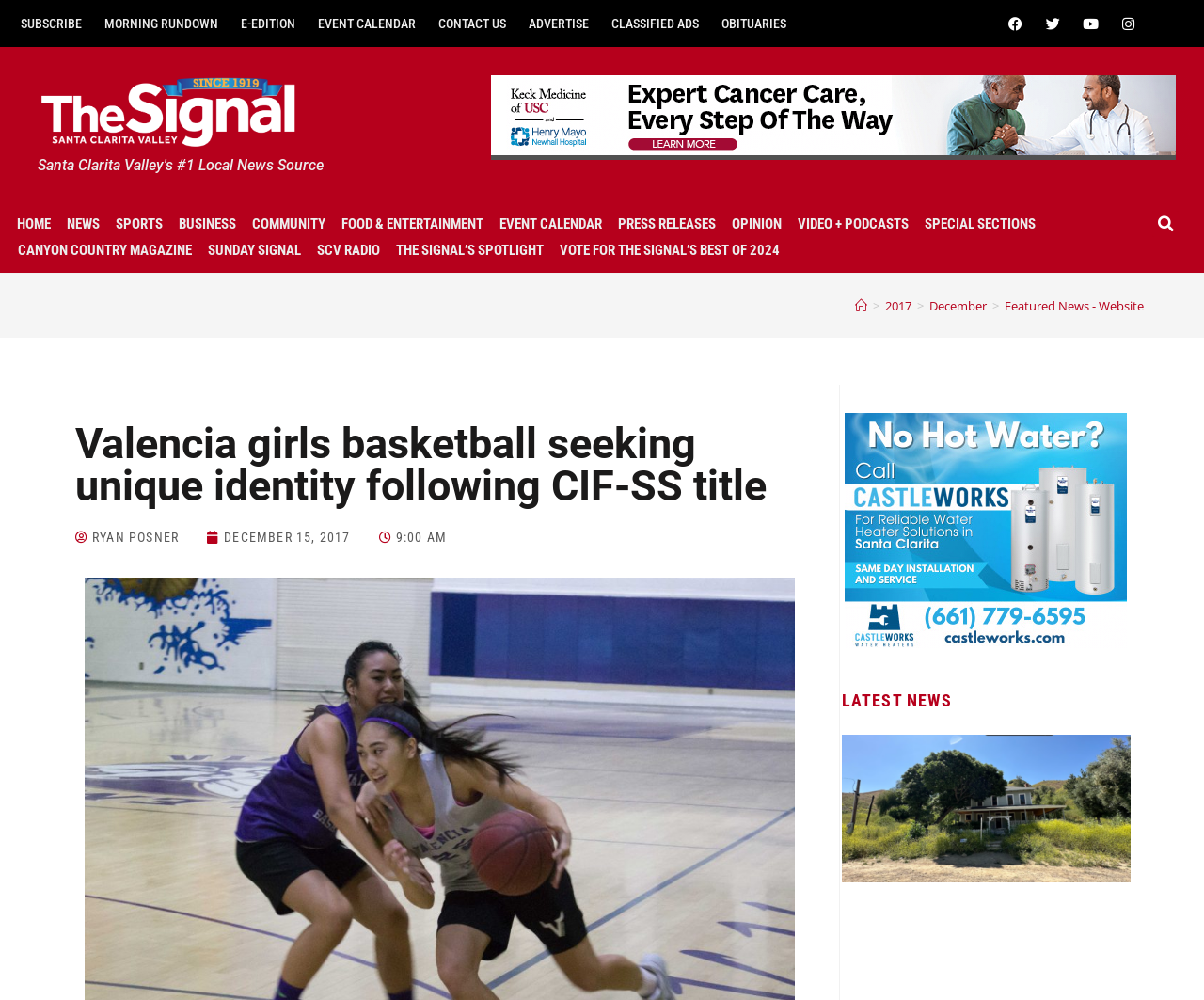What is the time of publication of the news article?
Answer the question with a detailed explanation, including all necessary information.

I found the time of publication by looking at the time element which shows 'DECEMBER 15, 2017' and '9:00 AM', indicating that the article was published at 9:00 AM on December 15, 2017.